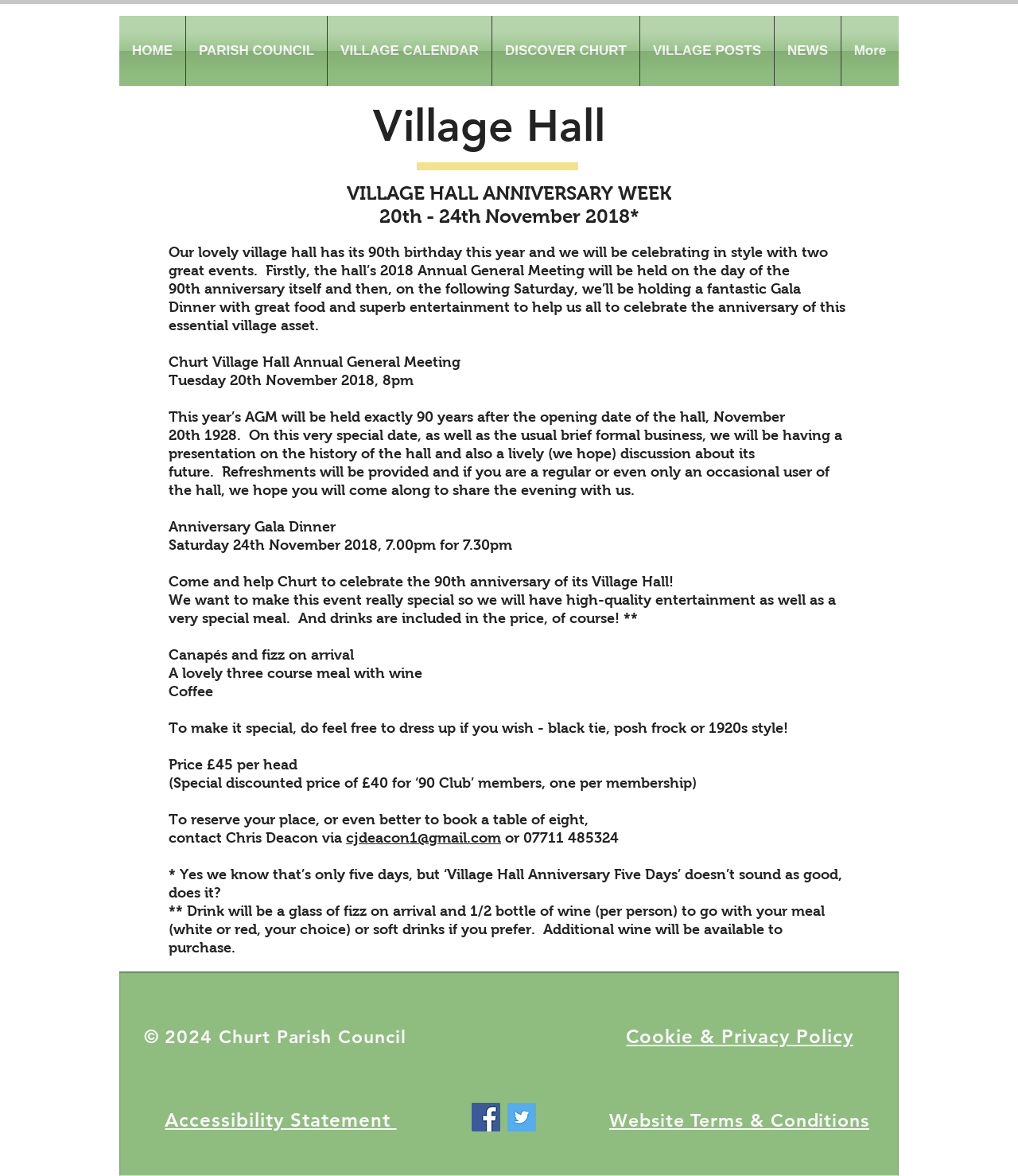What is the purpose of the Gala Dinner event?
Using the image, give a concise answer in the form of a single word or short phrase.

To celebrate the 90th anniversary of the village hall